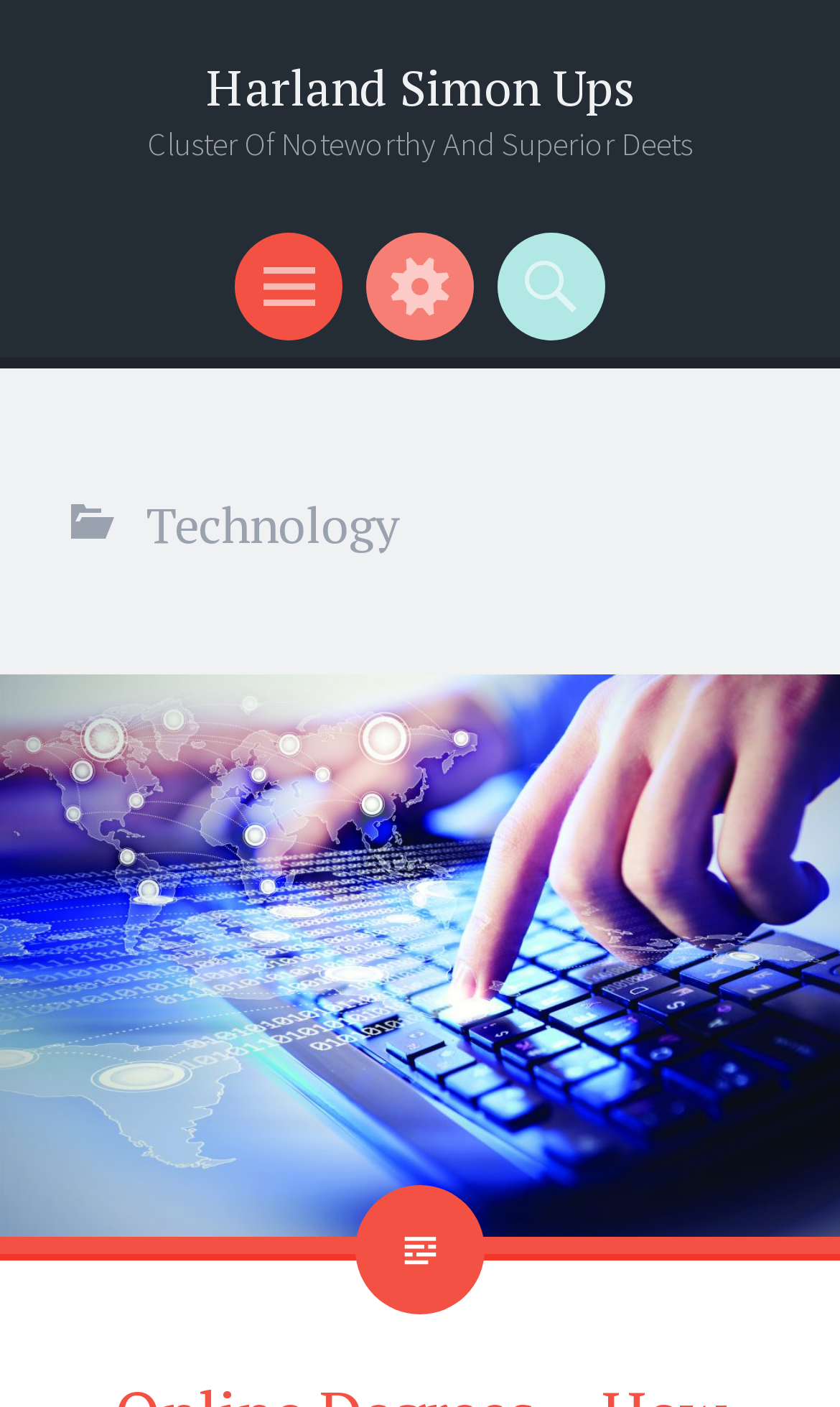Please determine the headline of the webpage and provide its content.

Harland Simon Ups